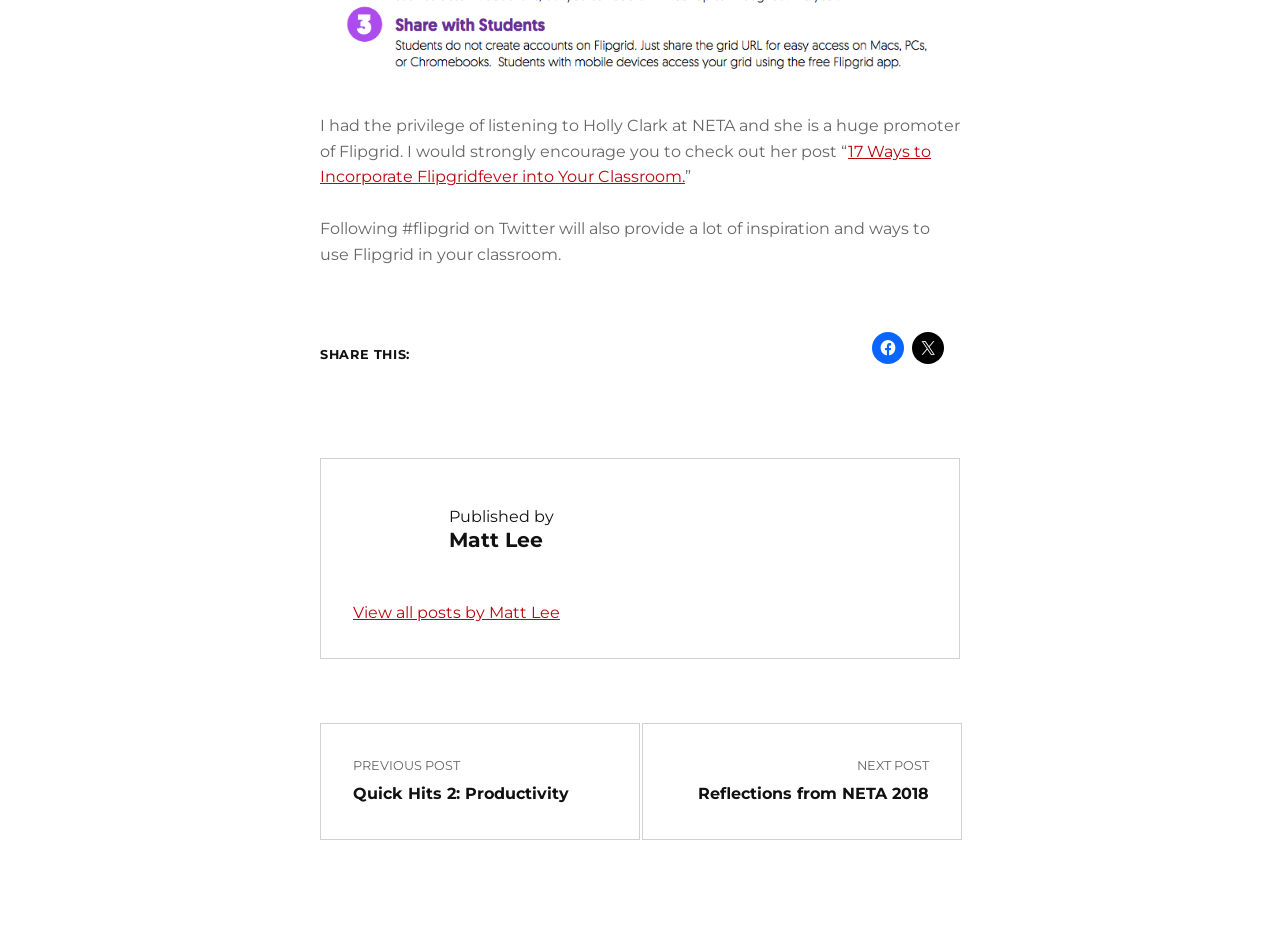Find the bounding box coordinates for the area that must be clicked to perform this action: "Click to share on Facebook".

[0.681, 0.353, 0.706, 0.387]